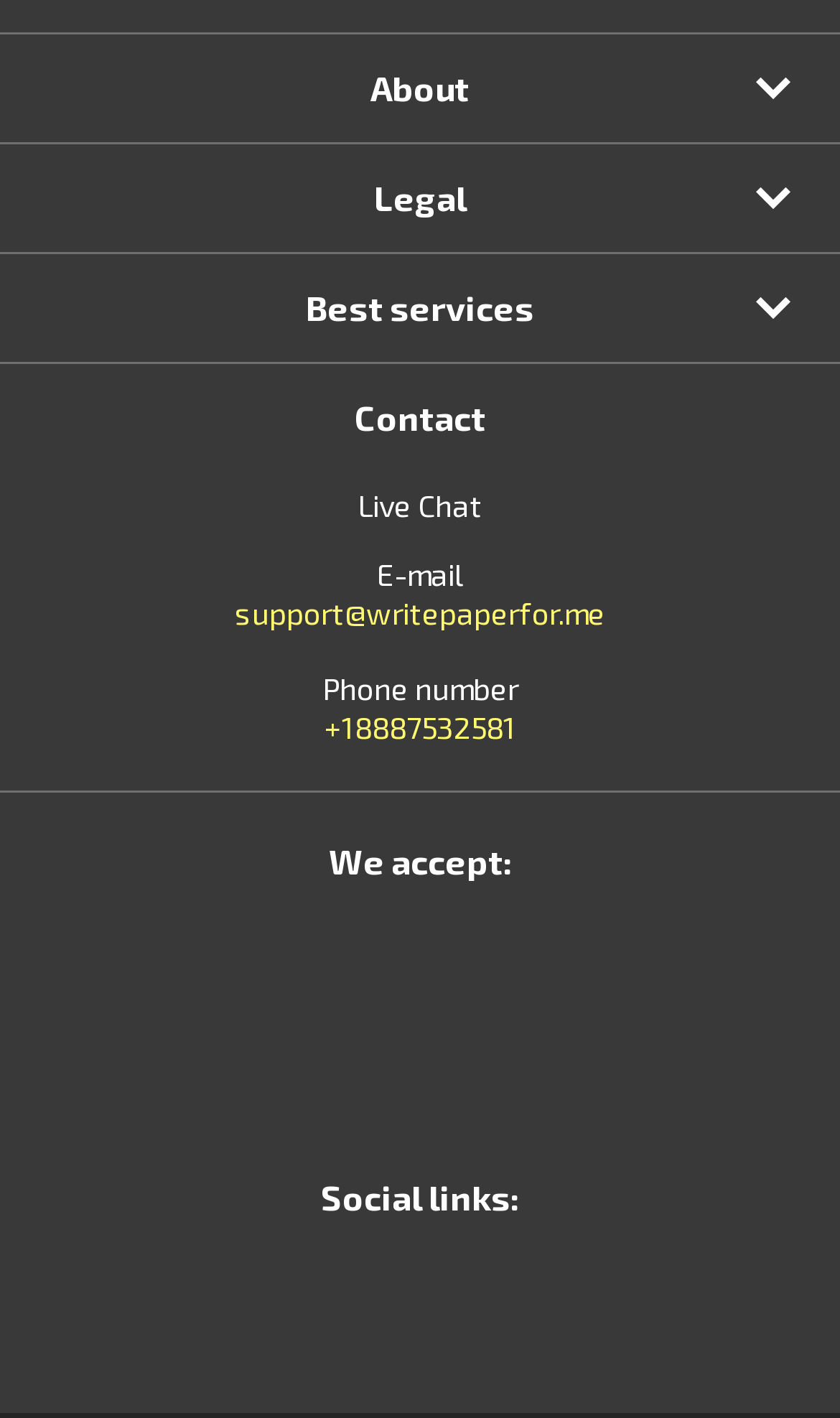What payment methods are accepted?
Respond with a short answer, either a single word or a phrase, based on the image.

Visa, Mastercard, Google Pay, etc.